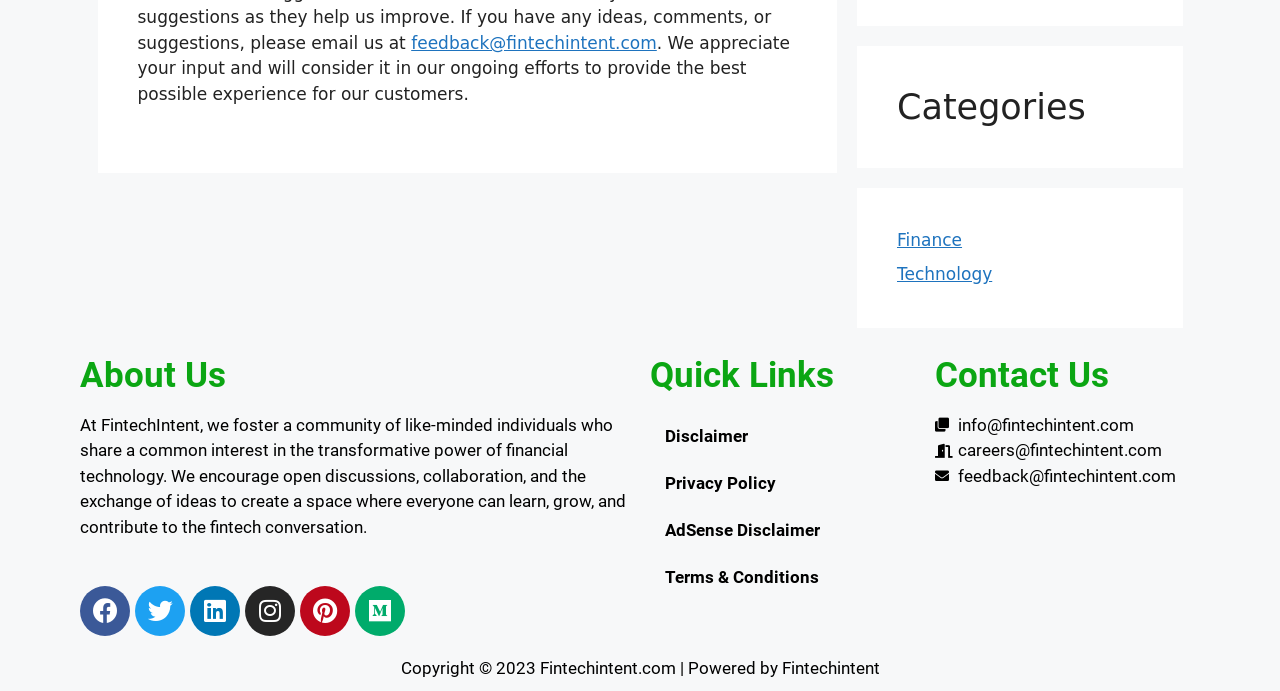Provide the bounding box coordinates for the UI element that is described by this text: "Finance". The coordinates should be in the form of four float numbers between 0 and 1: [left, top, right, bottom].

[0.701, 0.333, 0.752, 0.362]